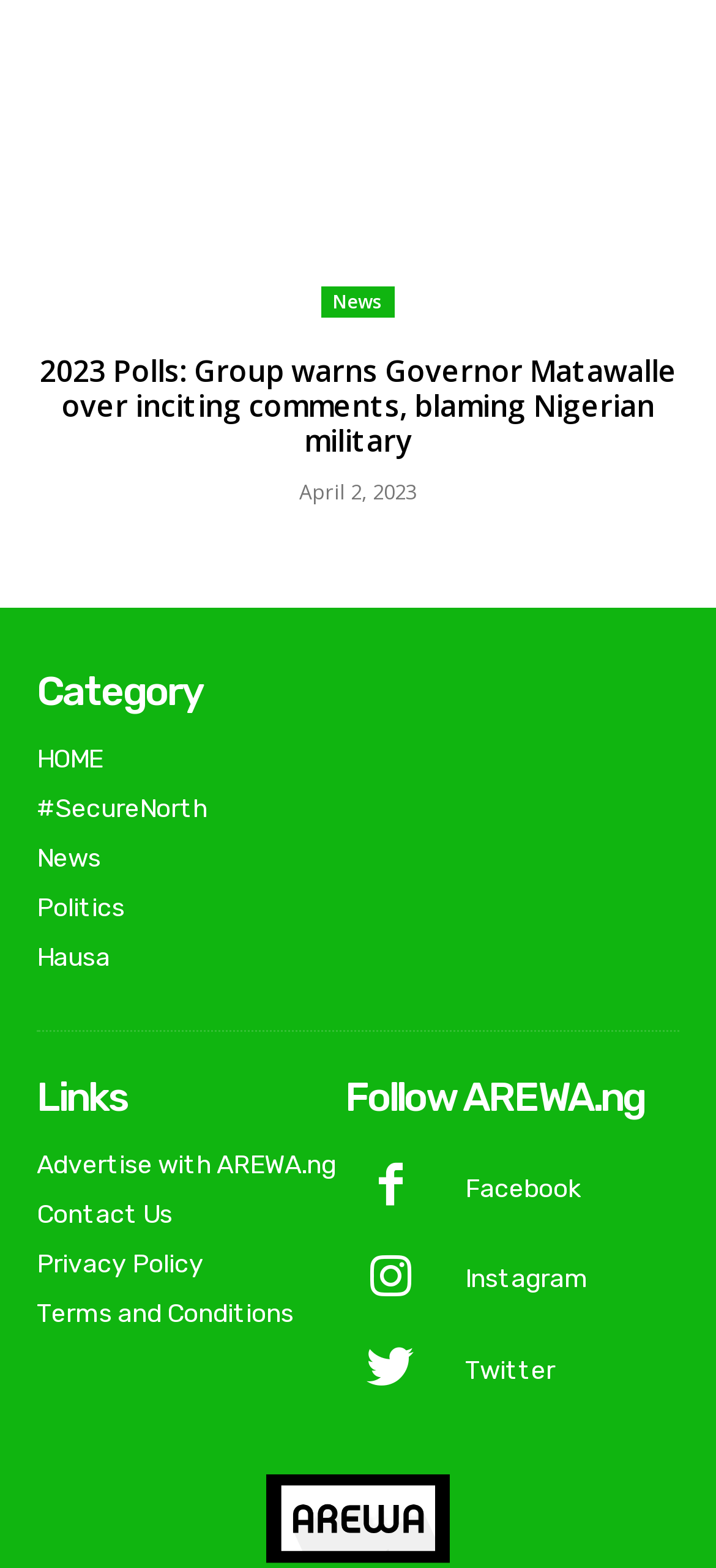Please provide a comprehensive answer to the question based on the screenshot: How many links are there under the 'Links' heading?

I found the links under the 'Links' heading by looking at the link elements under the 'Links' heading element. There are four link elements with text 'Advertise with AREWA.ng', 'Contact Us', 'Privacy Policy', and 'Terms and Conditions'.